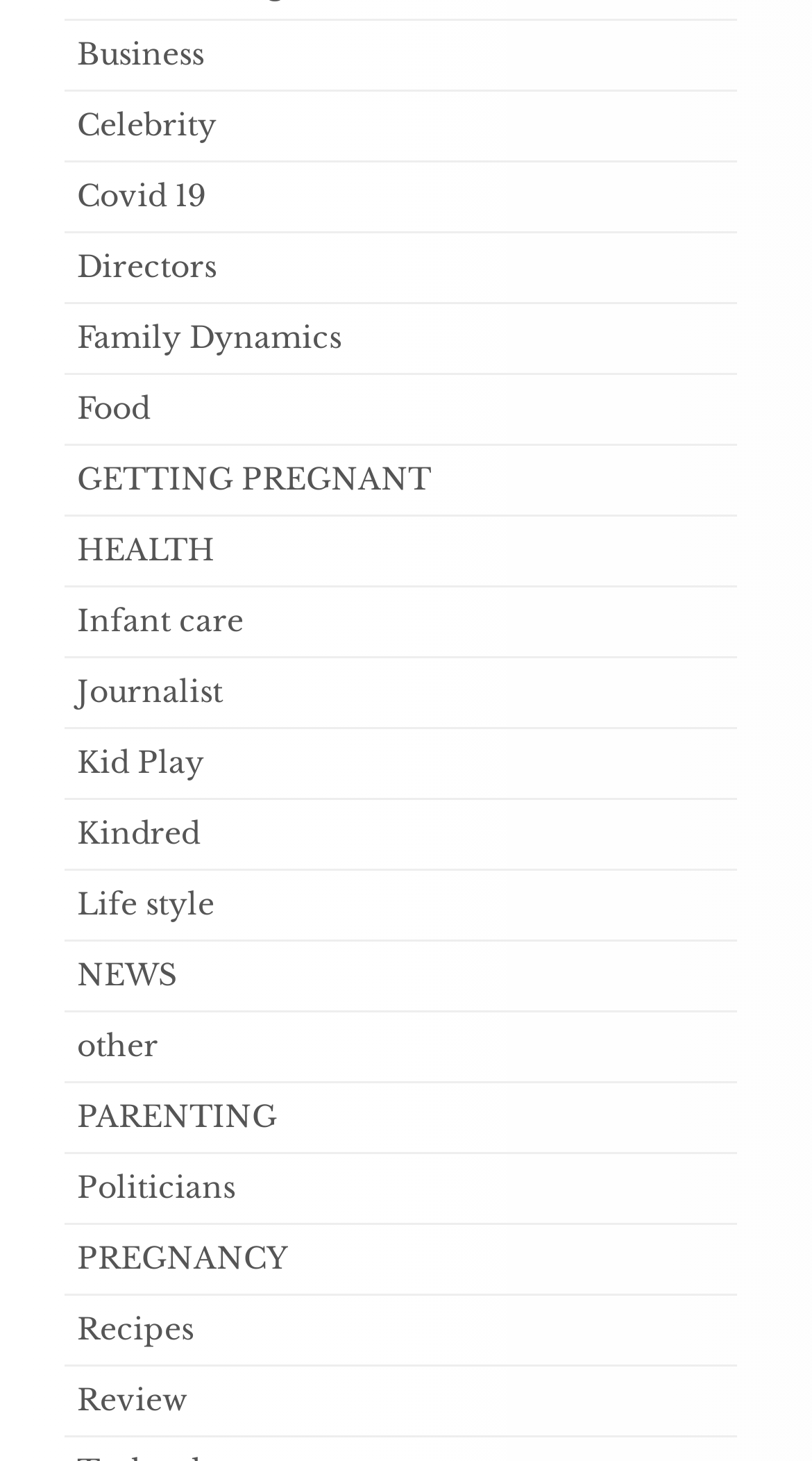Using the provided element description: "Celebrity", identify the bounding box coordinates. The coordinates should be four floats between 0 and 1 in the order [left, top, right, bottom].

[0.095, 0.072, 0.267, 0.098]